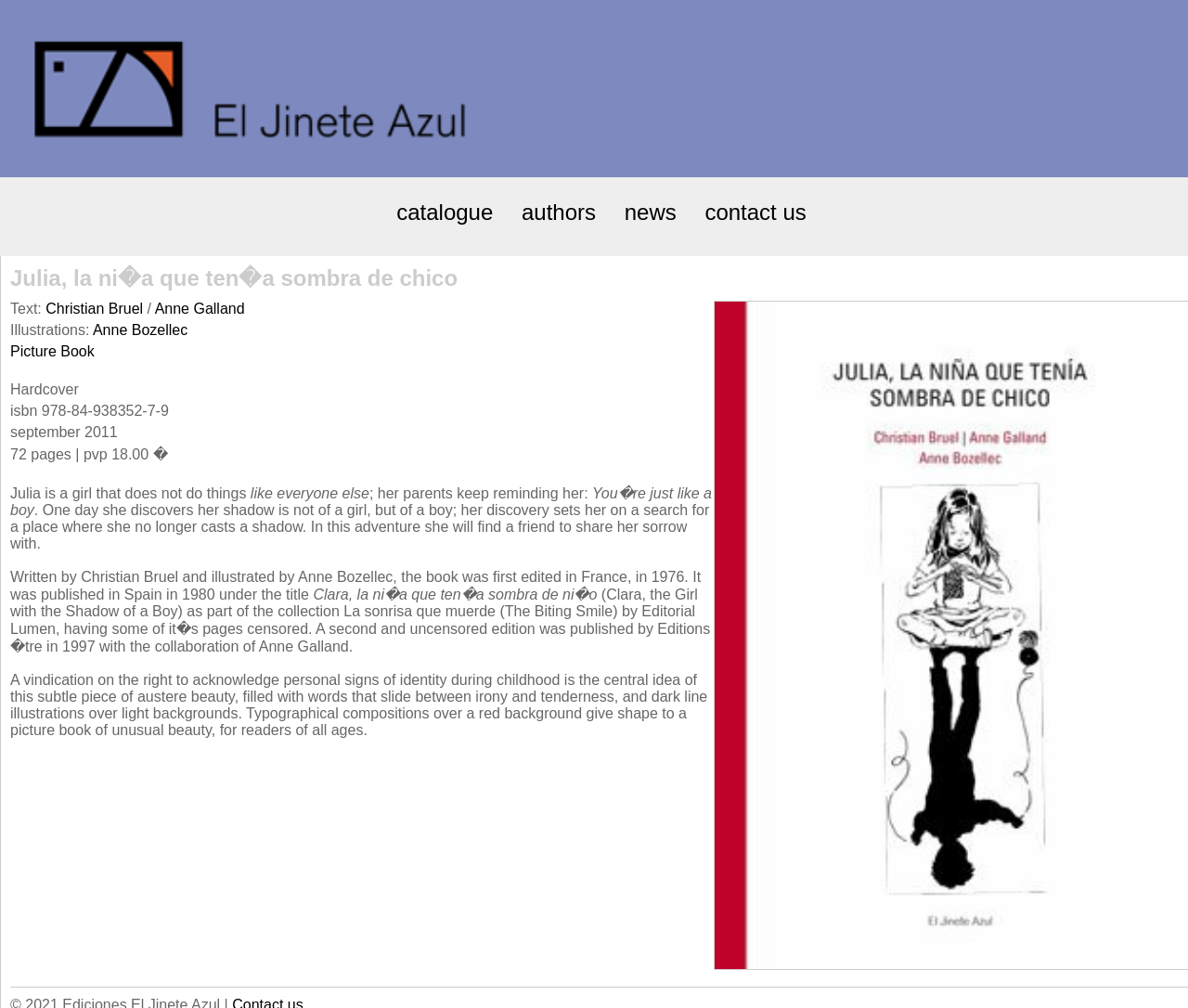Determine the bounding box coordinates of the clickable region to follow the instruction: "Explore Picture Book".

[0.009, 0.341, 0.079, 0.356]